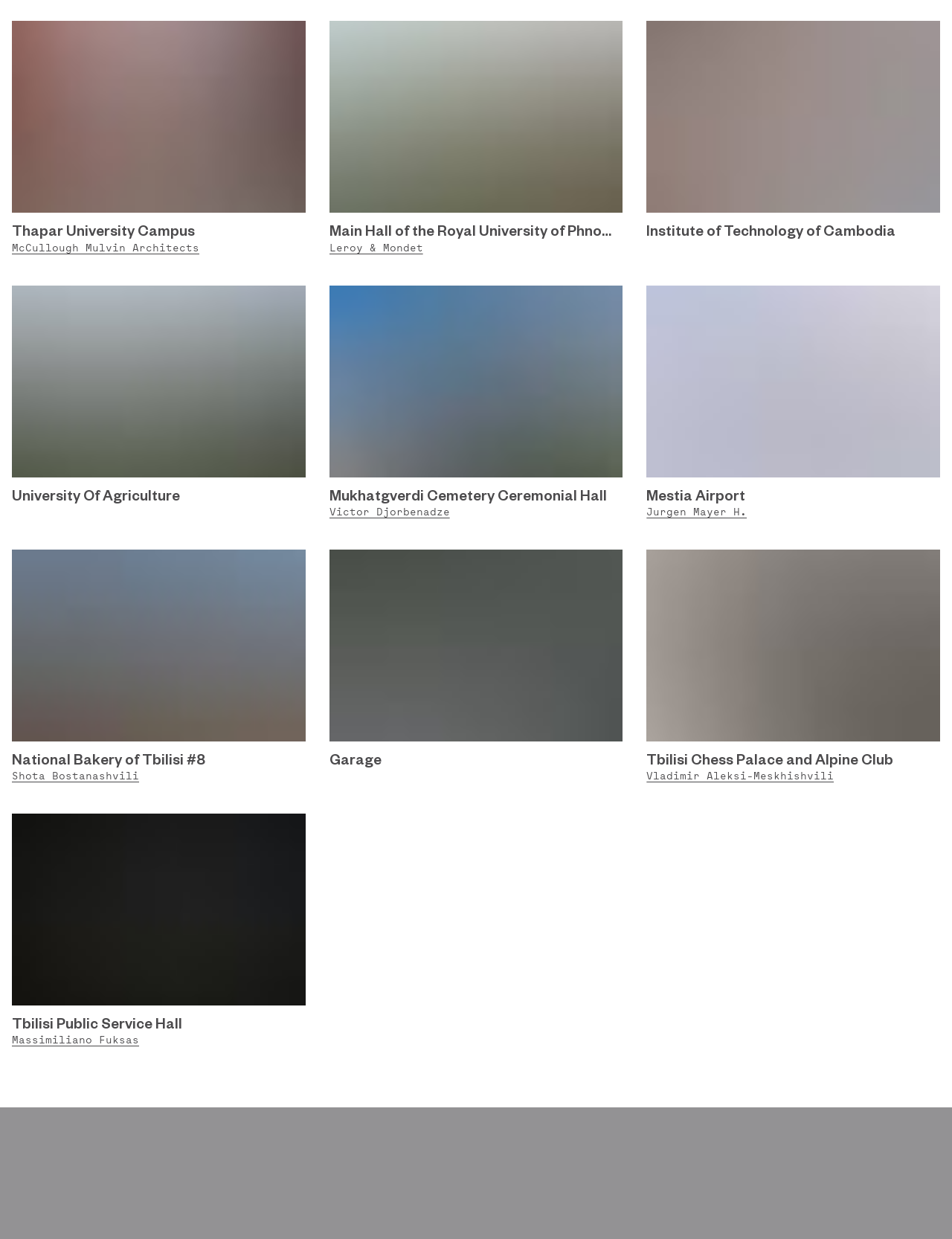Given the description "Garage", determine the bounding box of the corresponding UI element.

[0.346, 0.605, 0.649, 0.621]